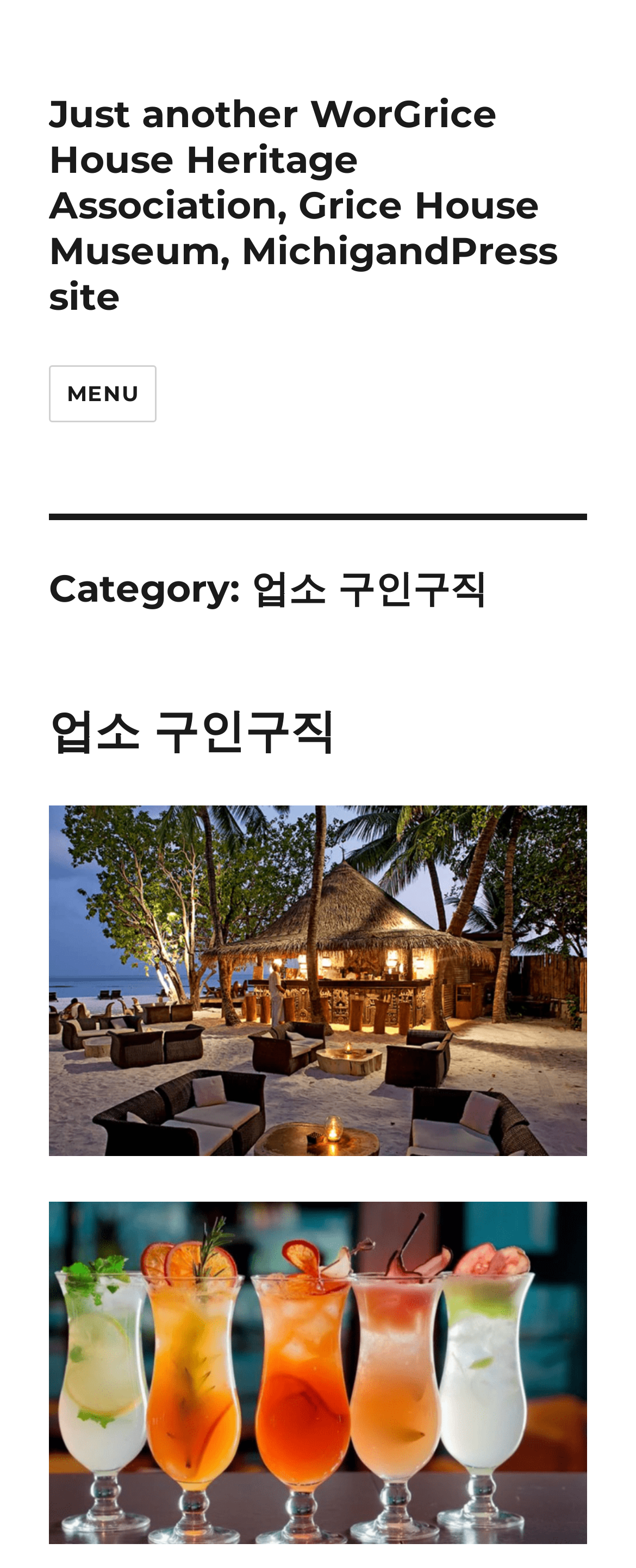Generate an in-depth caption that captures all aspects of the webpage.

The webpage appears to be an archive page for job postings related to "업소 구인구직" (which translates to "store job recruitment" in English). 

At the top-left corner, there is a link with the title "Just another WorGrice House Heritage Association, Grice House Museum, MichigandPress site". 

Next to it, there is a button labeled "MENU" that is not expanded, which controls the site navigation and social navigation. 

Below the button, there is a header section that spans almost the entire width of the page. Within this section, there is a heading that reads "Category: 업소 구인구직" (store job recruitment category). 

Underneath the category heading, there is another header section that contains a heading with the same text "업소 구인구직" (store job recruitment). This heading is followed by a link with the same text, which is positioned slightly below the heading. 

There is another link with the same text "업소 구인구직" (store job recruitment) that is hidden from view.